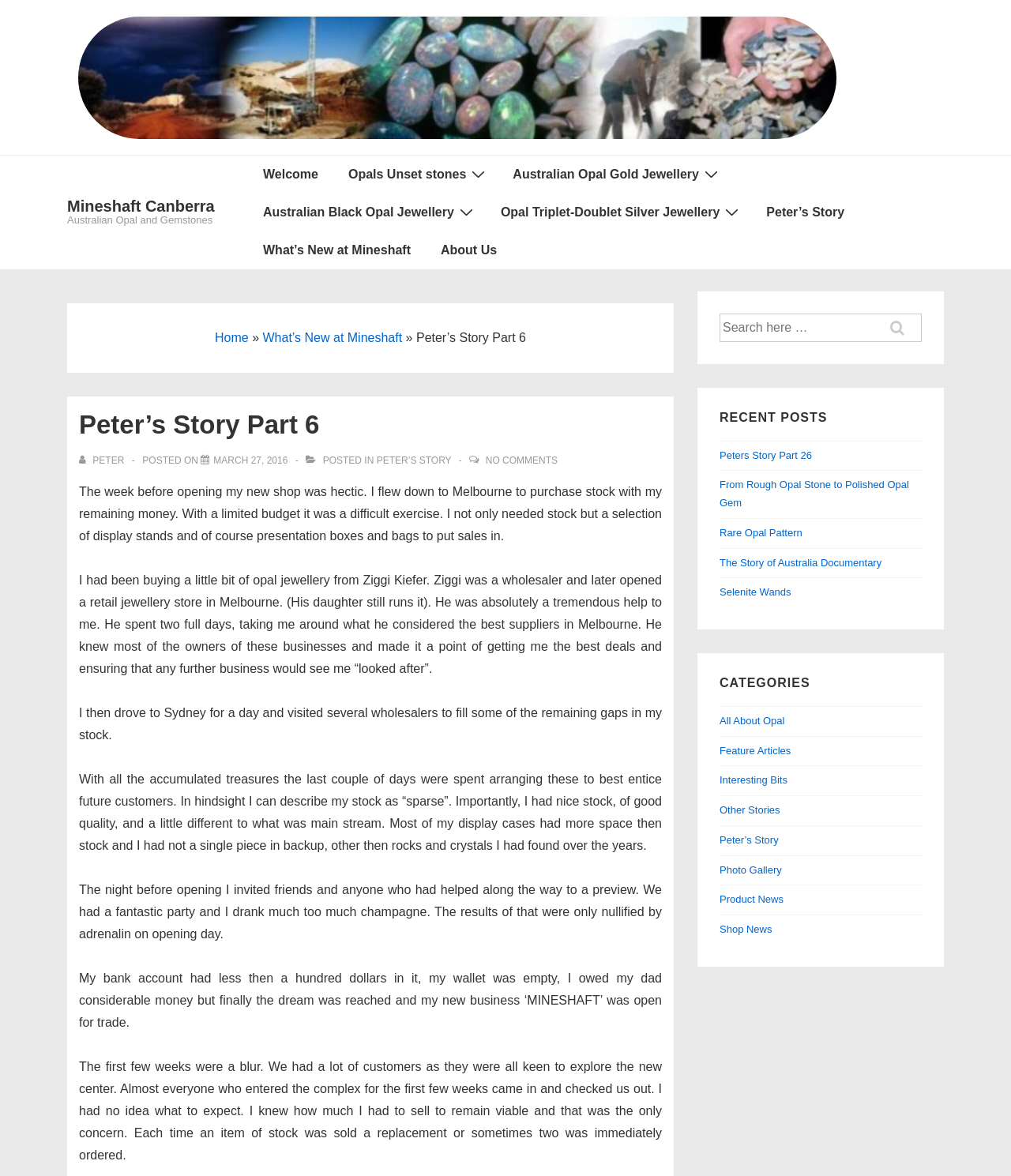What is the purpose of the search box?
Please respond to the question with a detailed and thorough explanation.

The search box is located at the top right of the page with the text 'Search for:' next to it, indicating that it is used to search the website for specific content.